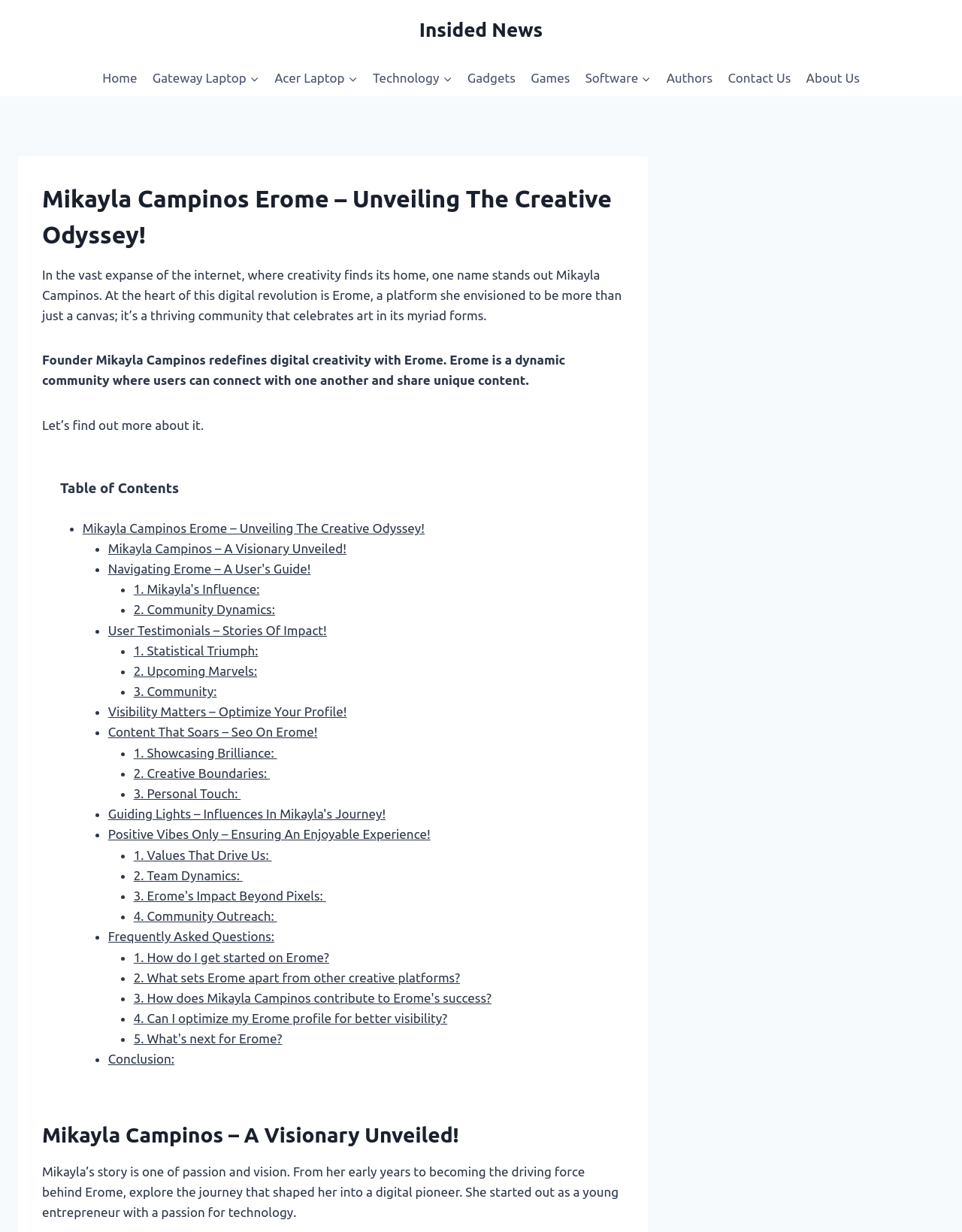Pinpoint the bounding box coordinates of the element that must be clicked to accomplish the following instruction: "View the 'User Testimonials – Stories Of Impact!' page". The coordinates should be in the format of four float numbers between 0 and 1, i.e., [left, top, right, bottom].

[0.112, 0.506, 0.34, 0.517]